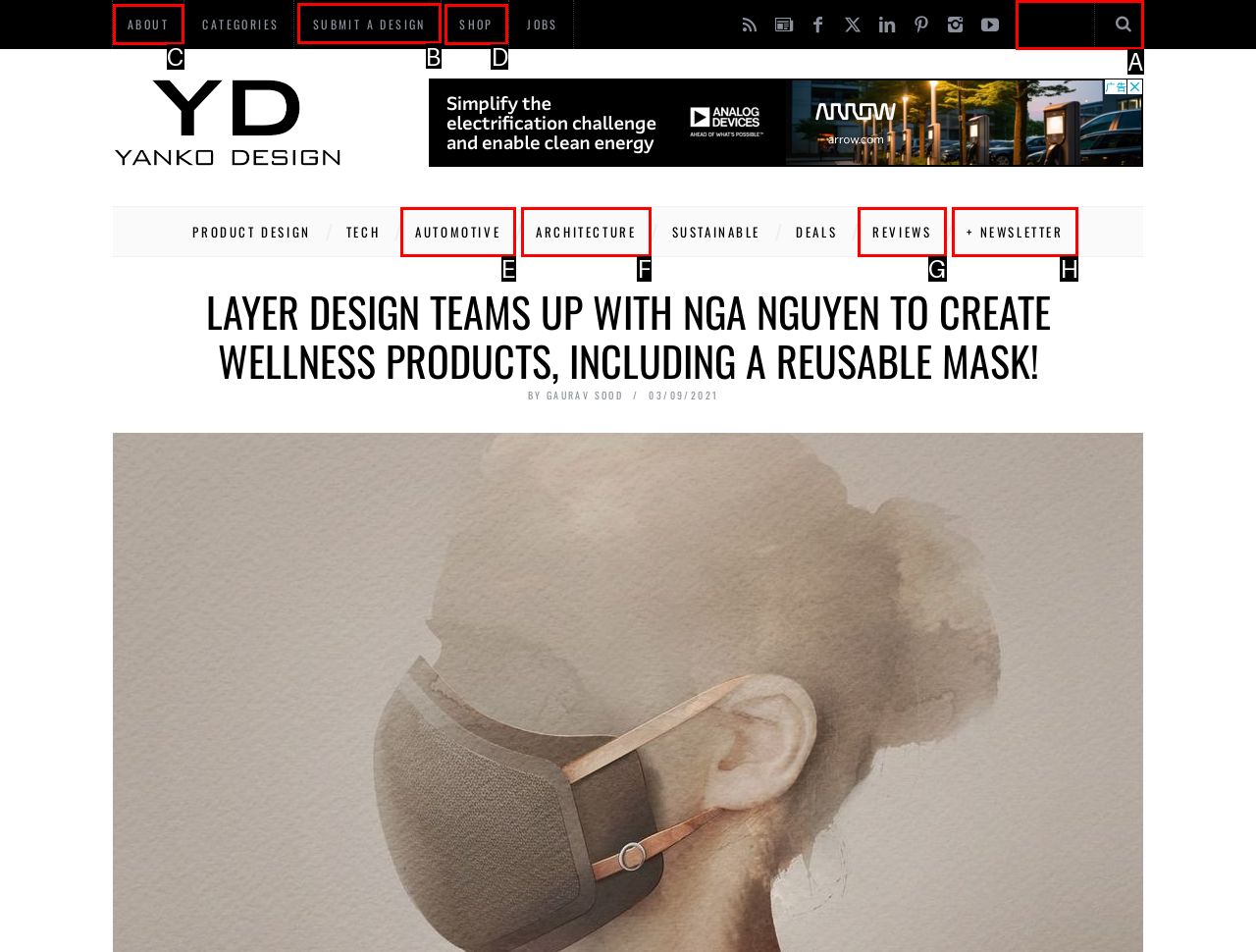Which HTML element should be clicked to fulfill the following task: submit a design?
Reply with the letter of the appropriate option from the choices given.

B